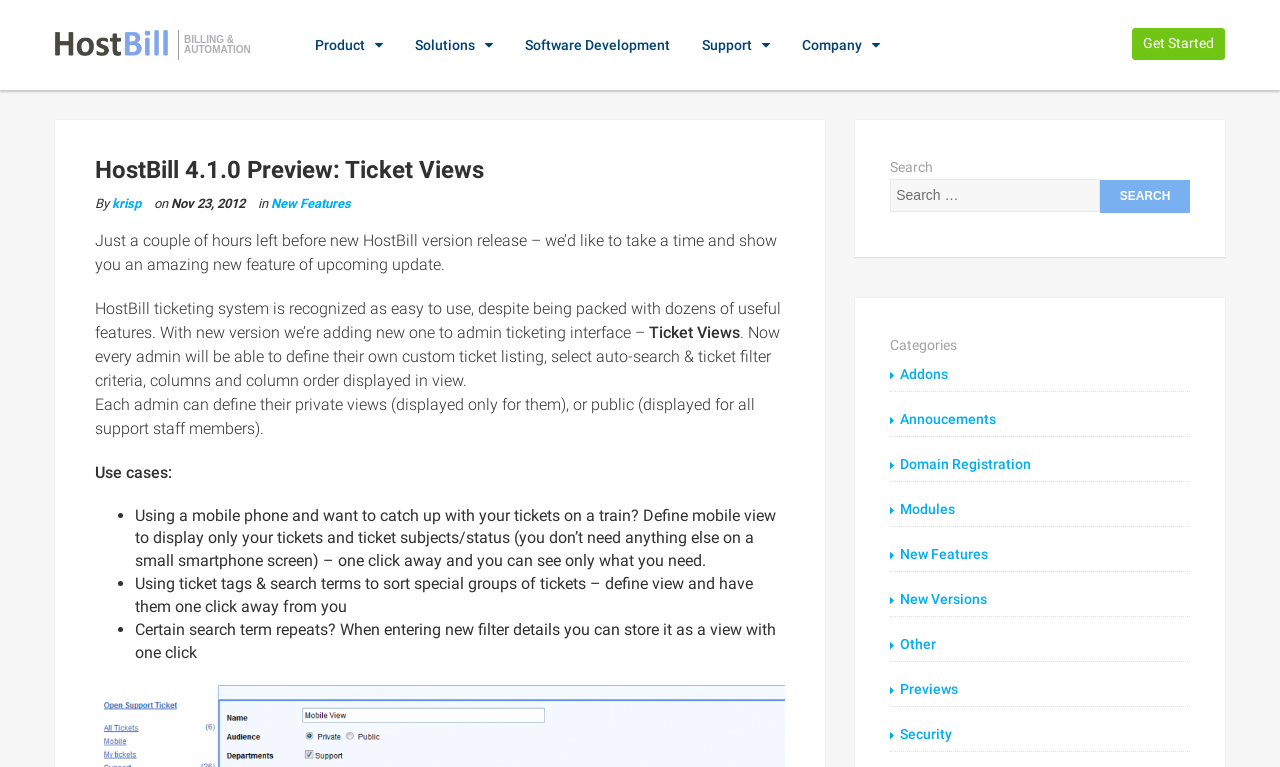Using details from the image, please answer the following question comprehensively:
What is the main topic of this blog post?

The main topic of this blog post is 'Ticket Views' which is a new feature of the upcoming HostBill version release, as indicated by the heading 'HostBill 4.1.0 Preview: Ticket Views' and the subsequent paragraphs describing the feature.